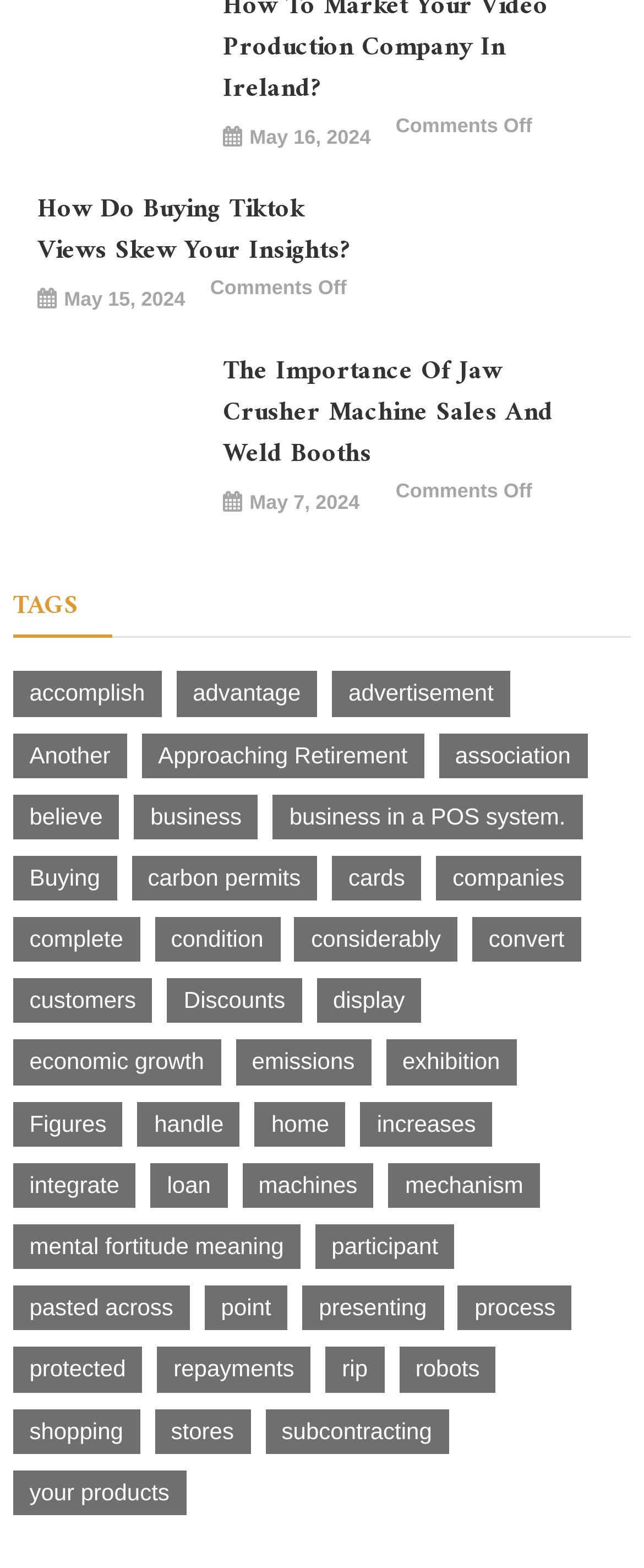Utilize the information from the image to answer the question in detail:
What is the title of the second article?

I looked at the second article's title and found it to be 'How Do Buying Tiktok Views Skew Your Insights?'.